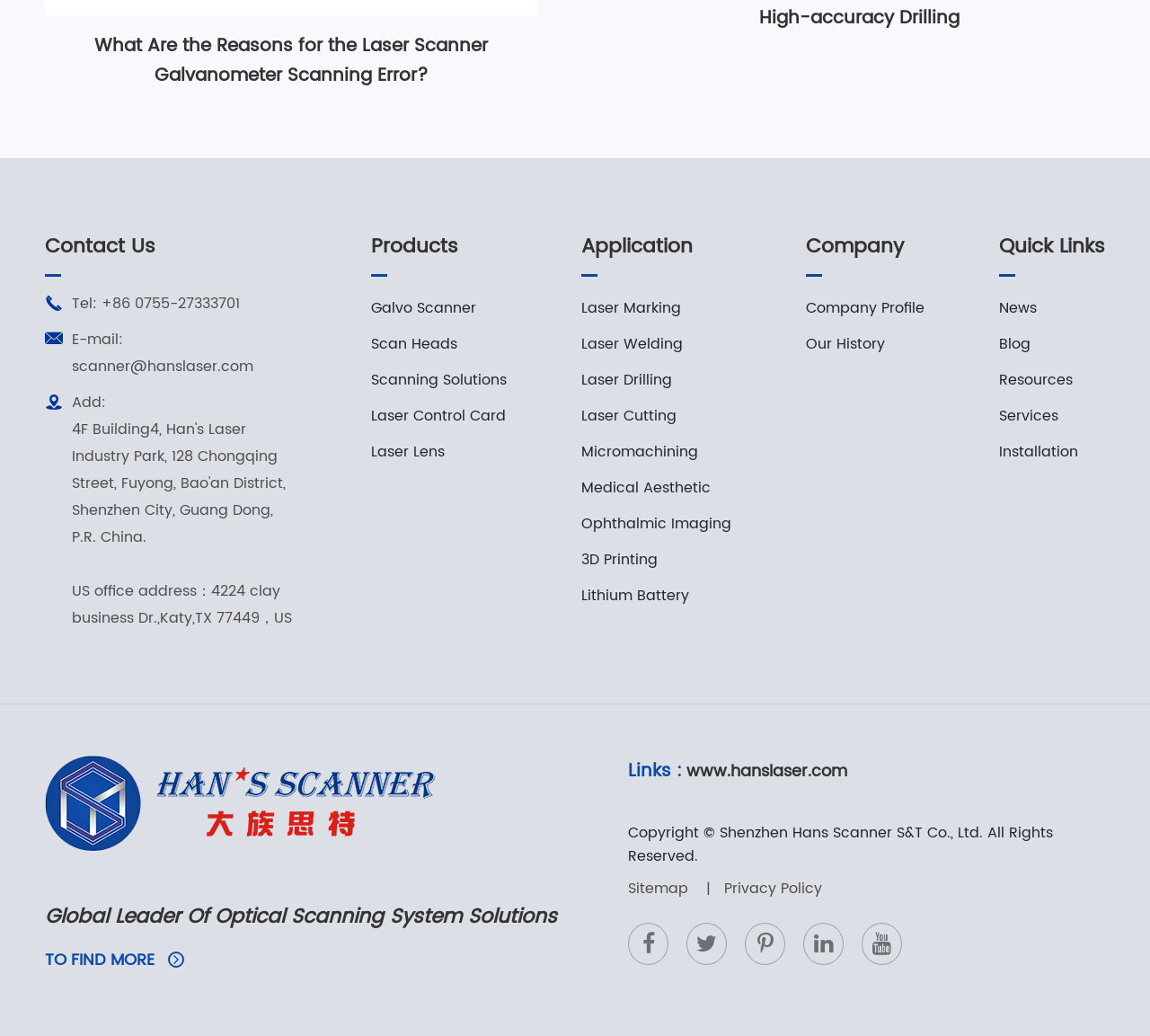Please mark the clickable region by giving the bounding box coordinates needed to complete this instruction: "Check the news".

[0.869, 0.284, 0.961, 0.31]